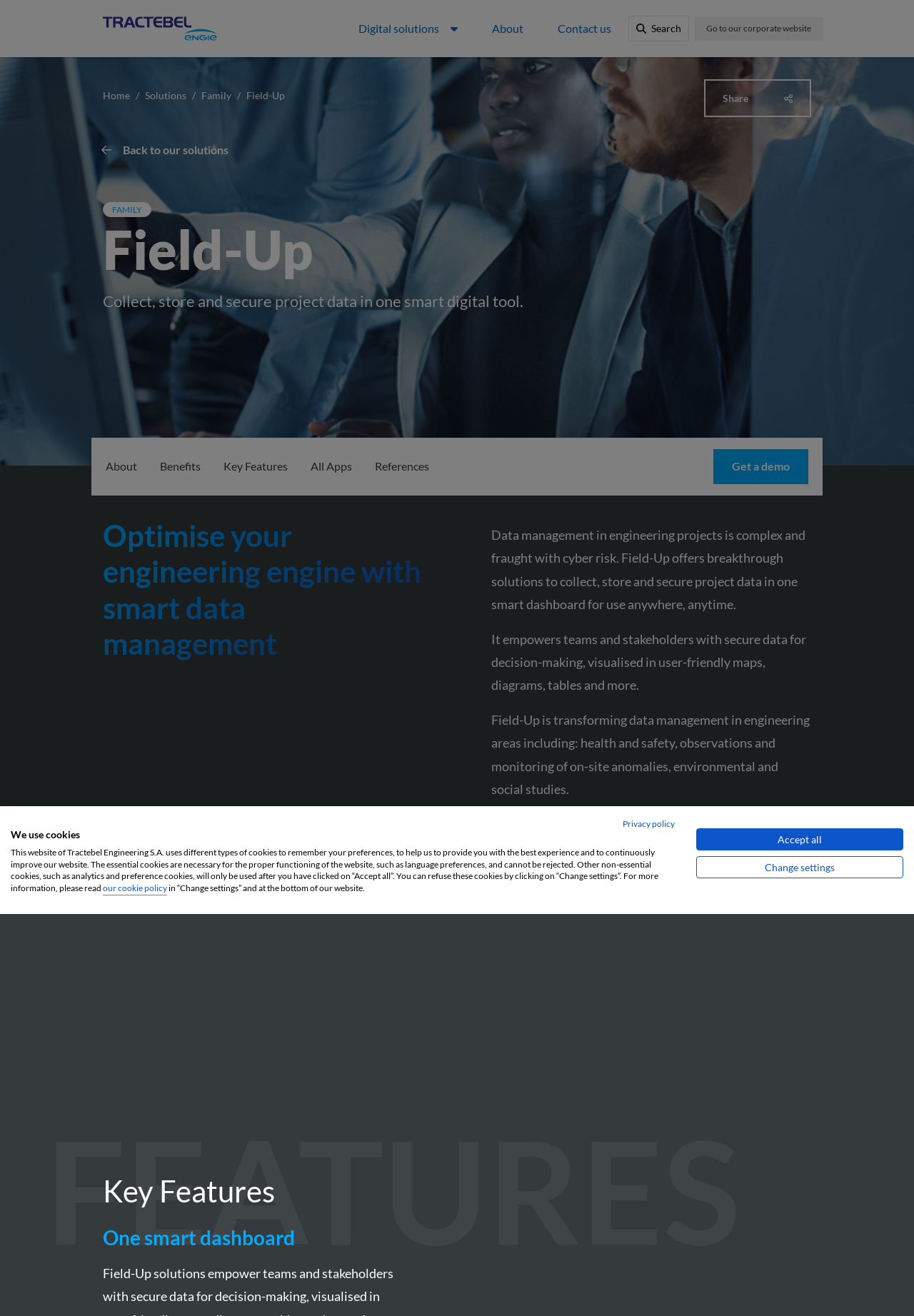Select the bounding box coordinates of the element I need to click to carry out the following instruction: "Get a demo".

[0.78, 0.341, 0.884, 0.368]